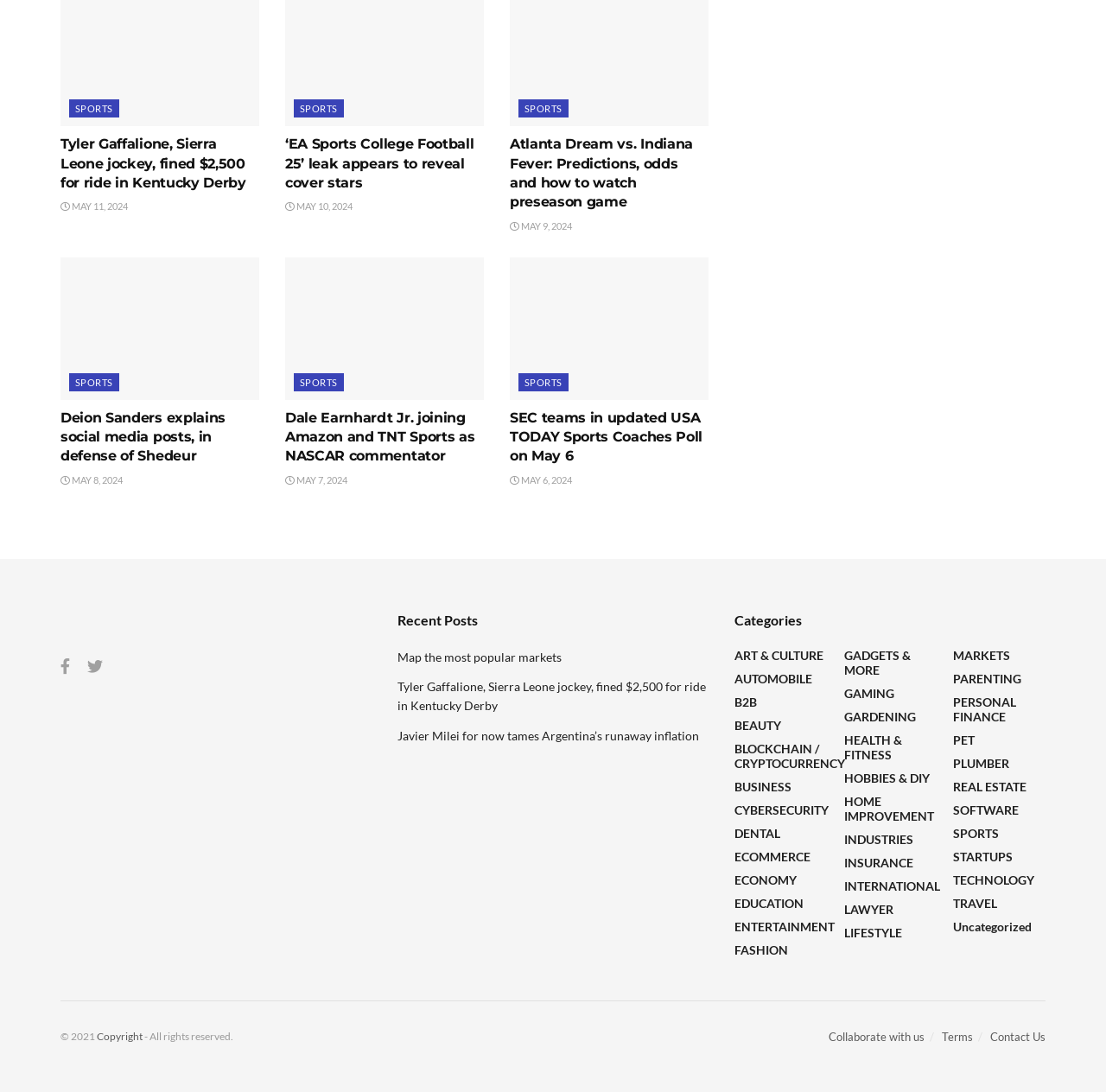Please identify the bounding box coordinates of the clickable region that I should interact with to perform the following instruction: "Browse the 'Recent Posts' section". The coordinates should be expressed as four float numbers between 0 and 1, i.e., [left, top, right, bottom].

[0.359, 0.559, 0.641, 0.577]